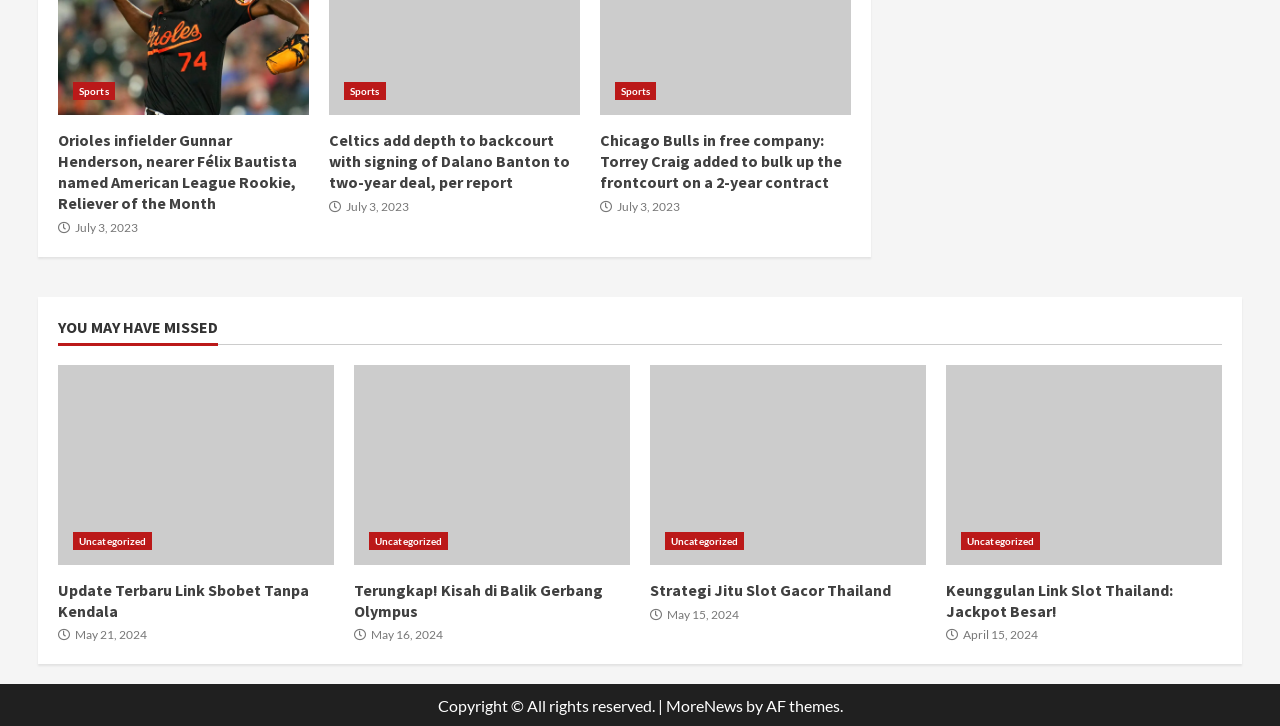Please find the bounding box coordinates of the element that you should click to achieve the following instruction: "Click on the 'Sports' link". The coordinates should be presented as four float numbers between 0 and 1: [left, top, right, bottom].

[0.057, 0.113, 0.09, 0.138]